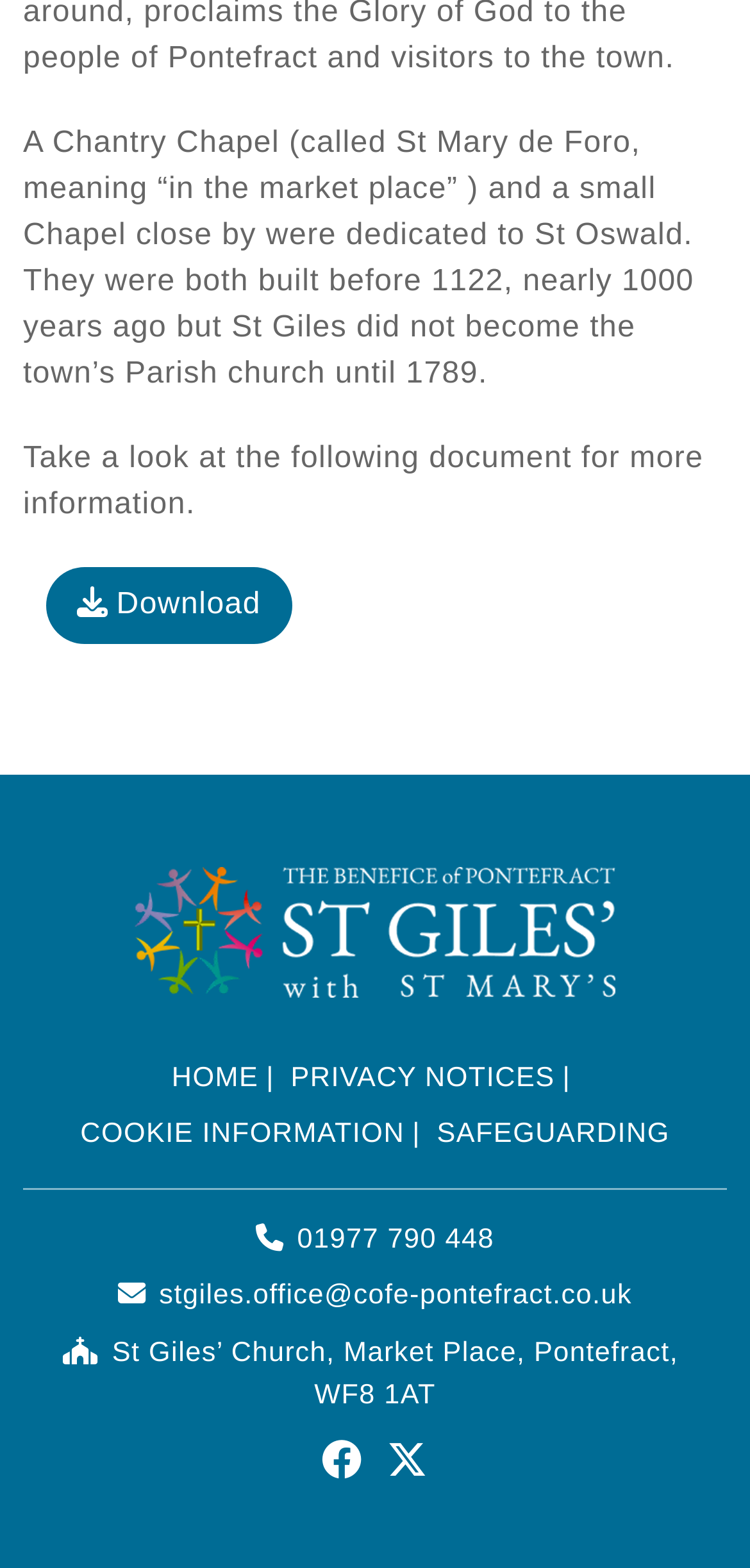Determine the bounding box of the UI element mentioned here: "Safeguarding". The coordinates must be in the format [left, top, right, bottom] with values ranging from 0 to 1.

[0.582, 0.711, 0.893, 0.738]